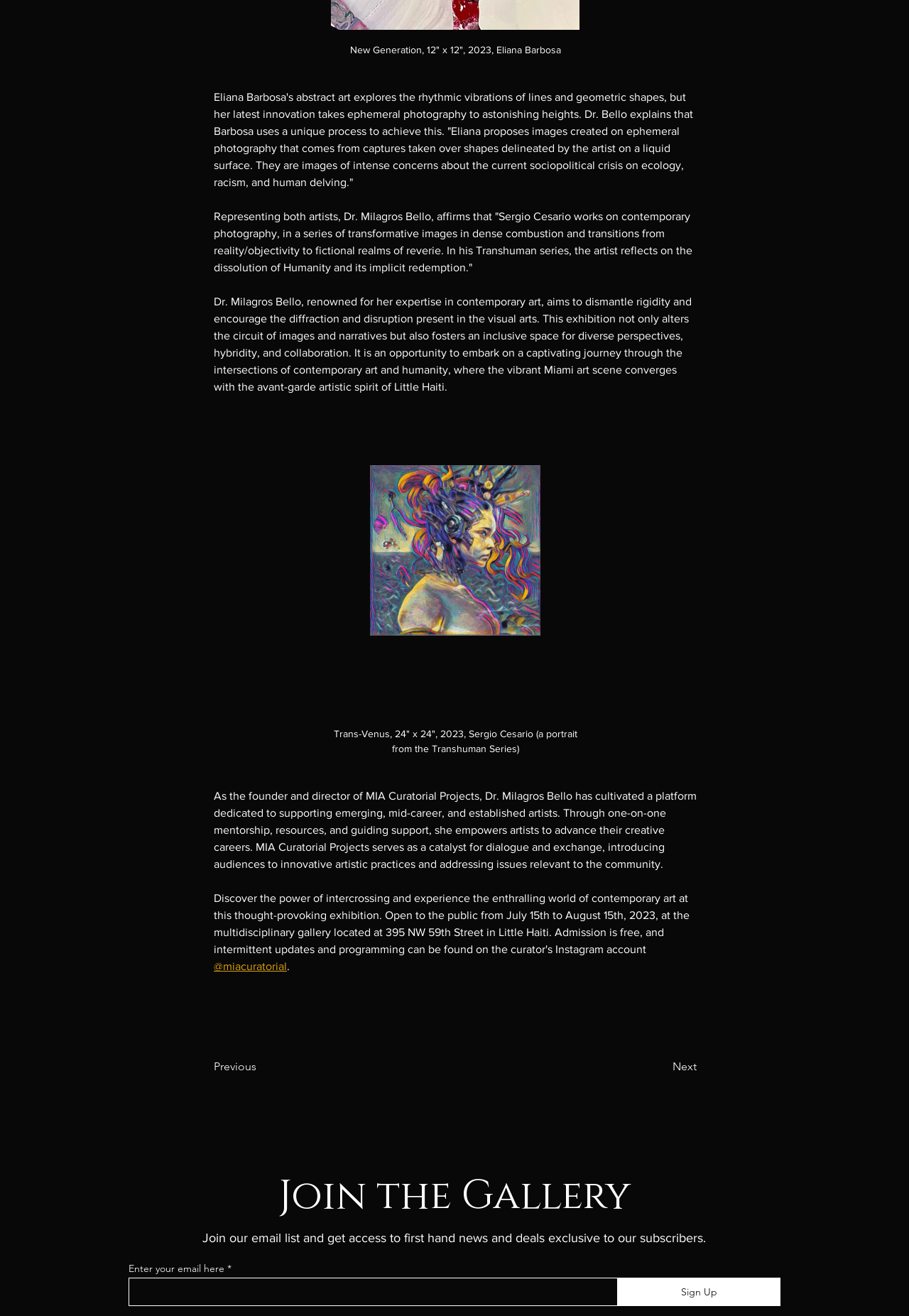Answer the question using only a single word or phrase: 
How can I get exclusive news and deals?

Join the email list